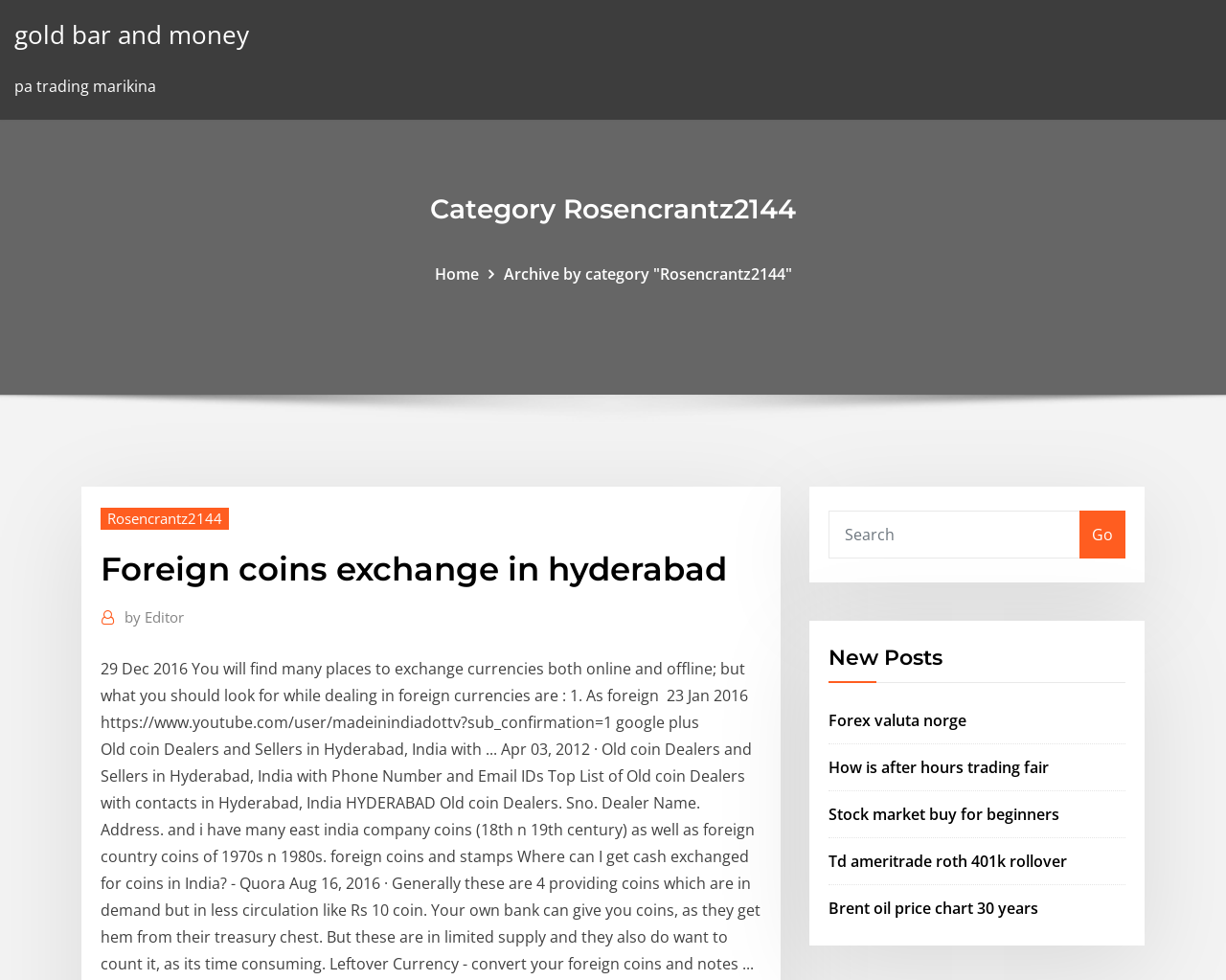Provide the bounding box coordinates of the section that needs to be clicked to accomplish the following instruction: "Click on the 'Home' link."

[0.354, 0.269, 0.39, 0.29]